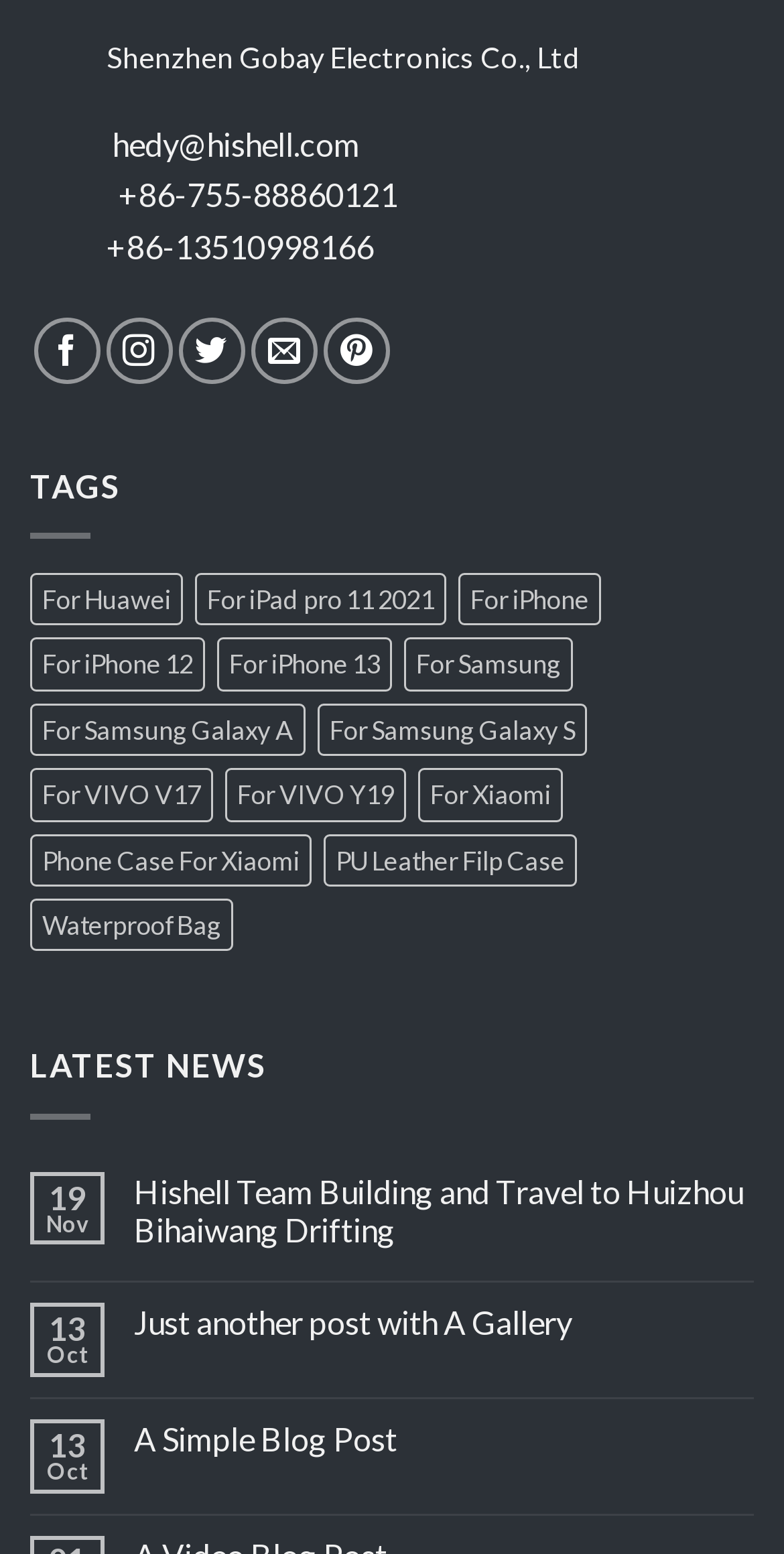Please identify the bounding box coordinates of the element's region that should be clicked to execute the following instruction: "Send us an email". The bounding box coordinates must be four float numbers between 0 and 1, i.e., [left, top, right, bottom].

[0.32, 0.205, 0.405, 0.248]